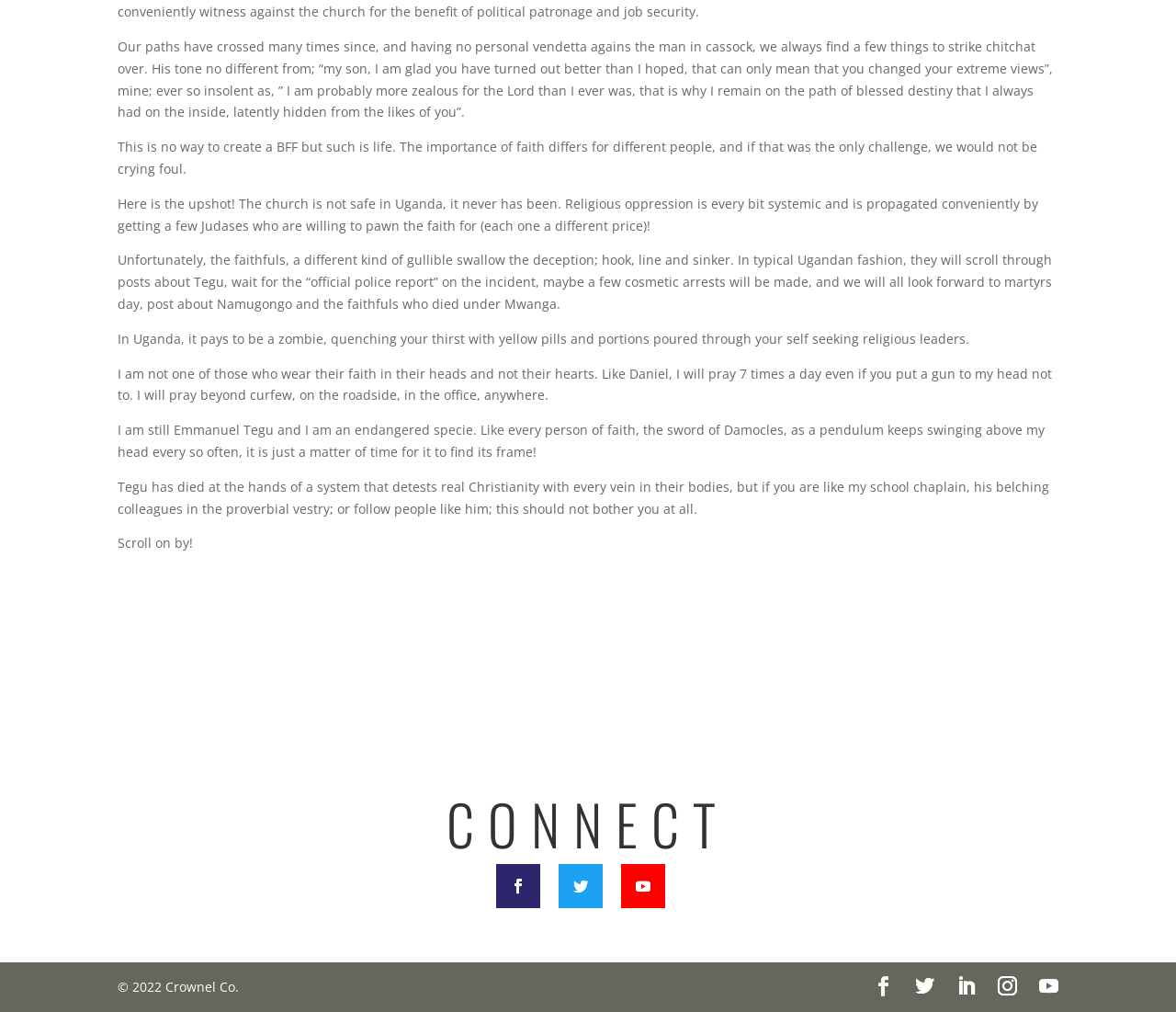Please provide a detailed answer to the question below by examining the image:
What is the author's stance on faith?

The author's stance on faith can be inferred as a strong believer because of the text 'I am not one of those who wear their faith in their heads and not their hearts. Like Daniel, I will pray 7 times a day even if you put a gun to my head not to.' This statement suggests that the author is deeply committed to their faith and will not be deterred by external circumstances.